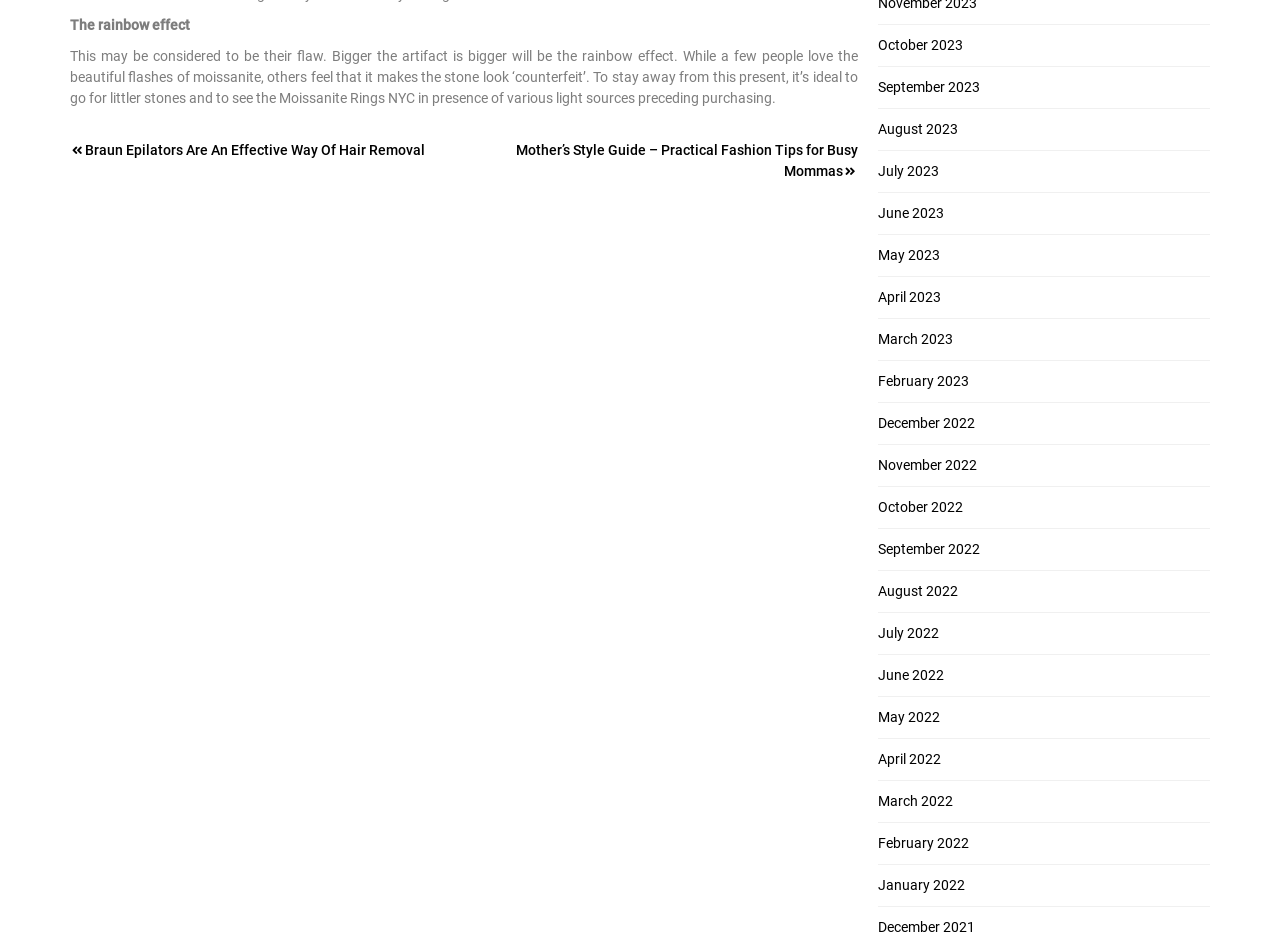Identify the bounding box coordinates of the element that should be clicked to fulfill this task: "Go to October 2023 archives". The coordinates should be provided as four float numbers between 0 and 1, i.e., [left, top, right, bottom].

[0.686, 0.04, 0.752, 0.057]